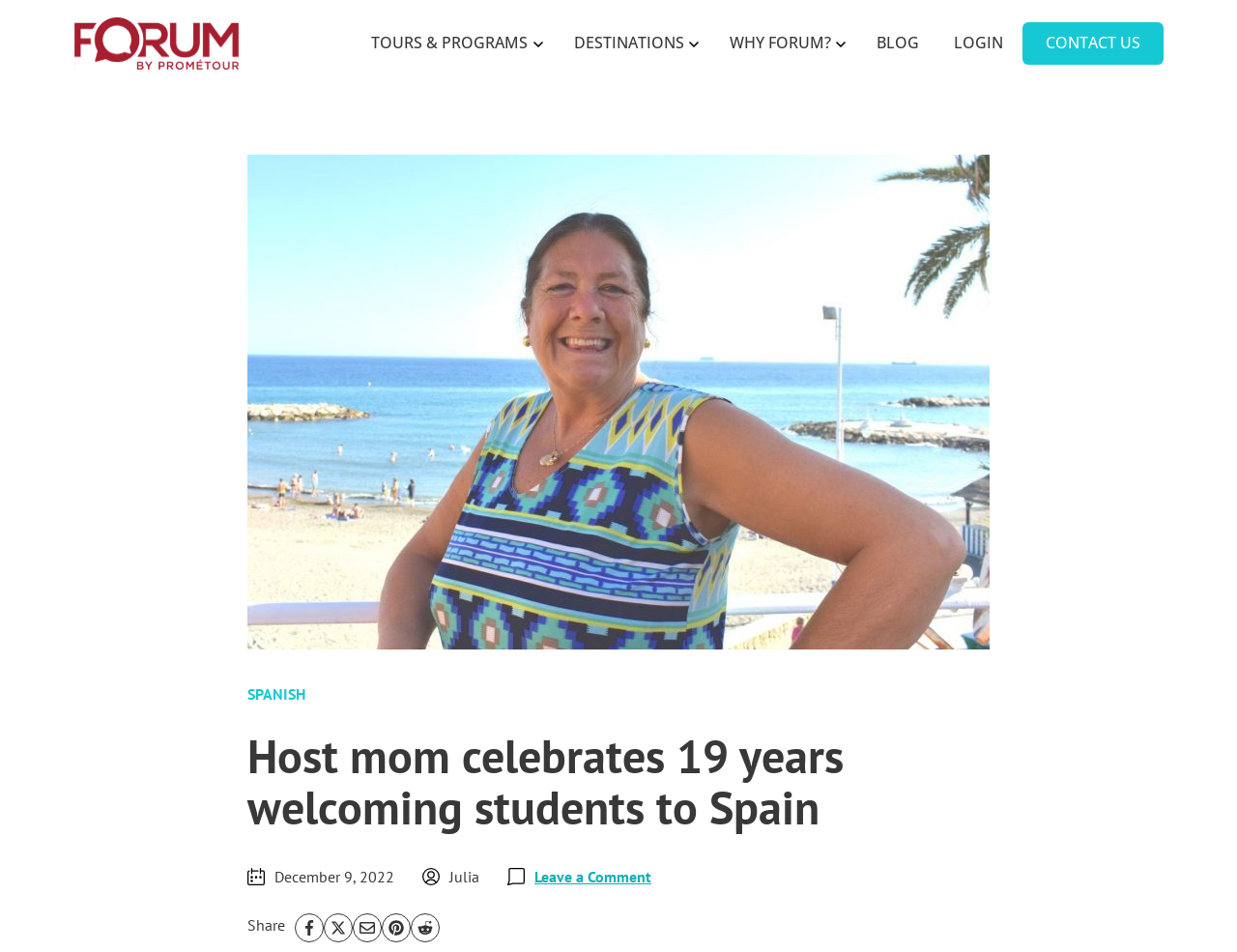Predict the bounding box coordinates for the UI element described as: "Tours & Programs". The coordinates should be four float numbers between 0 and 1, presented as [left, top, right, bottom].

[0.288, 0.022, 0.439, 0.069]